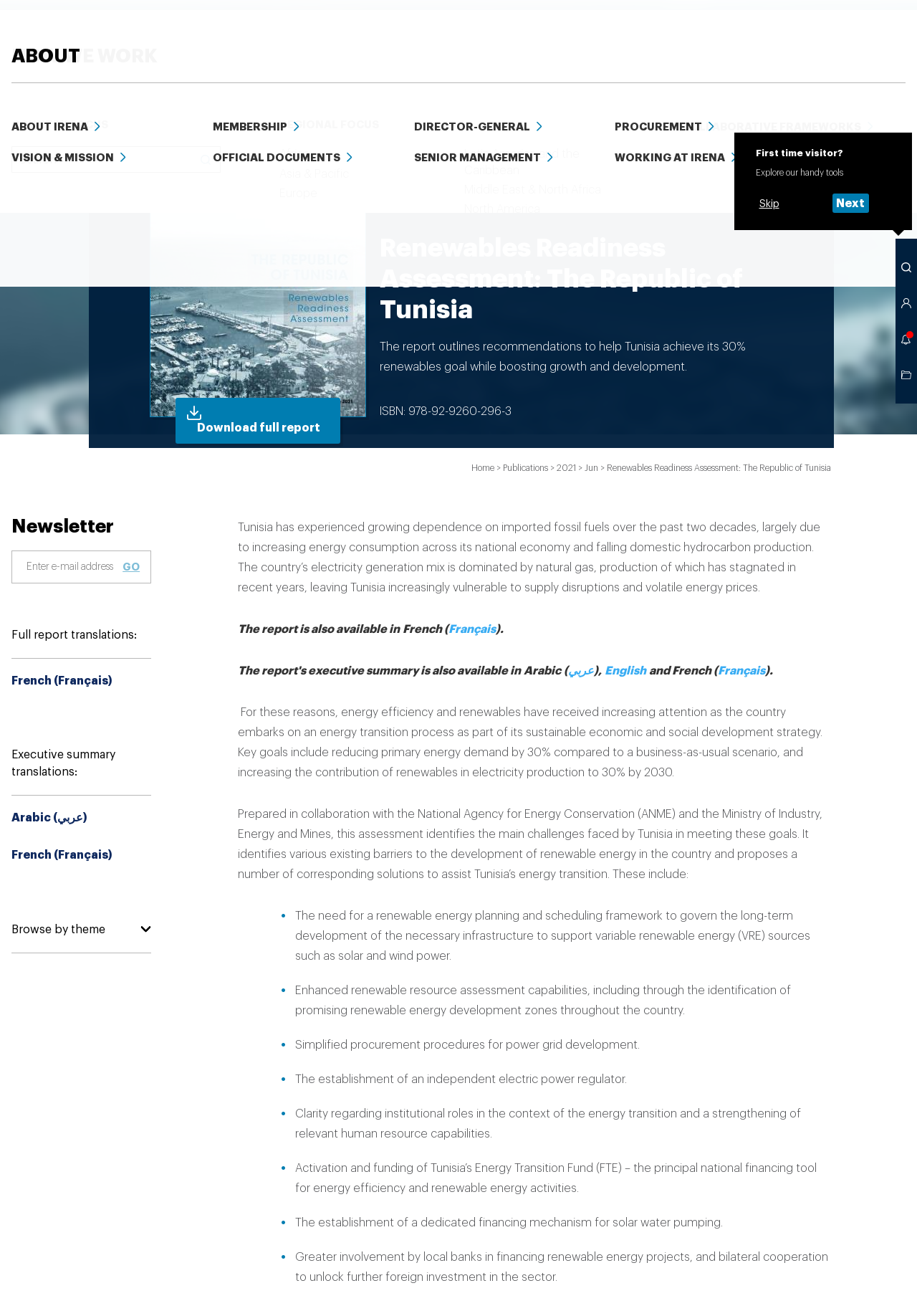Find the UI element described as: "Events" and predict its bounding box coordinates. Ensure the coordinates are four float numbers between 0 and 1, [left, top, right, bottom].

[0.859, 0.002, 0.905, 0.055]